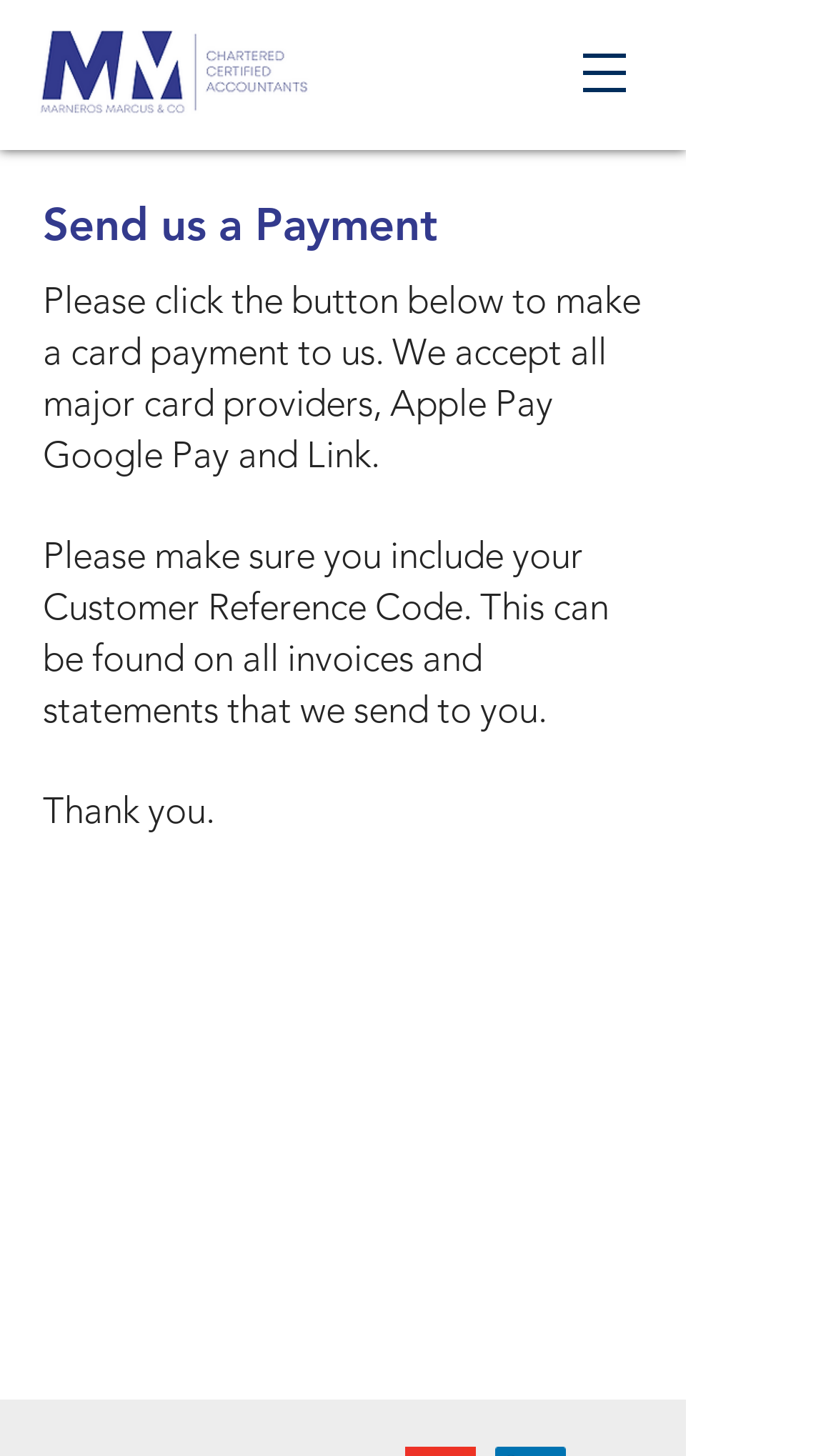What types of payments are accepted?
Using the image, answer in one word or phrase.

Major card providers